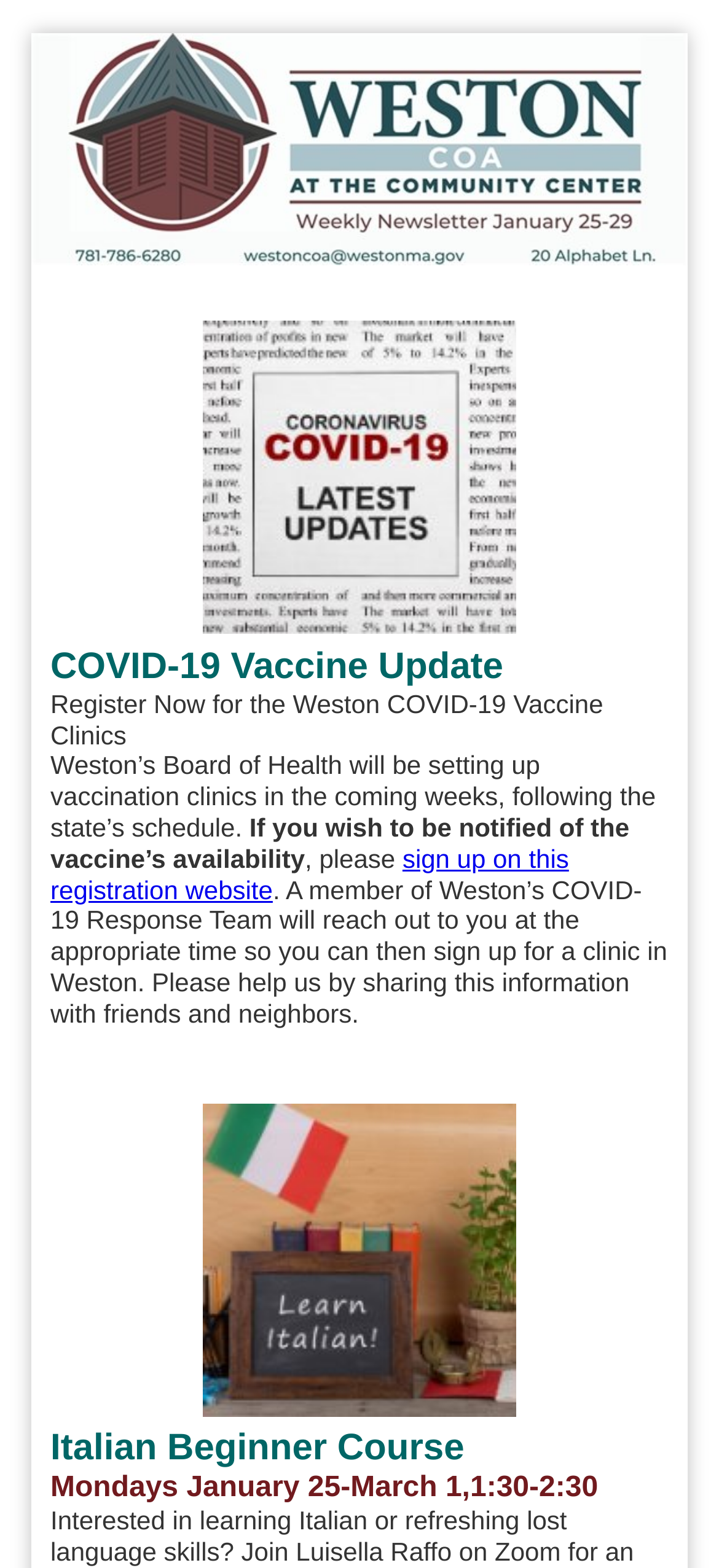Please answer the following question using a single word or phrase: 
What is the topic of the COVID-19 update?

Vaccine